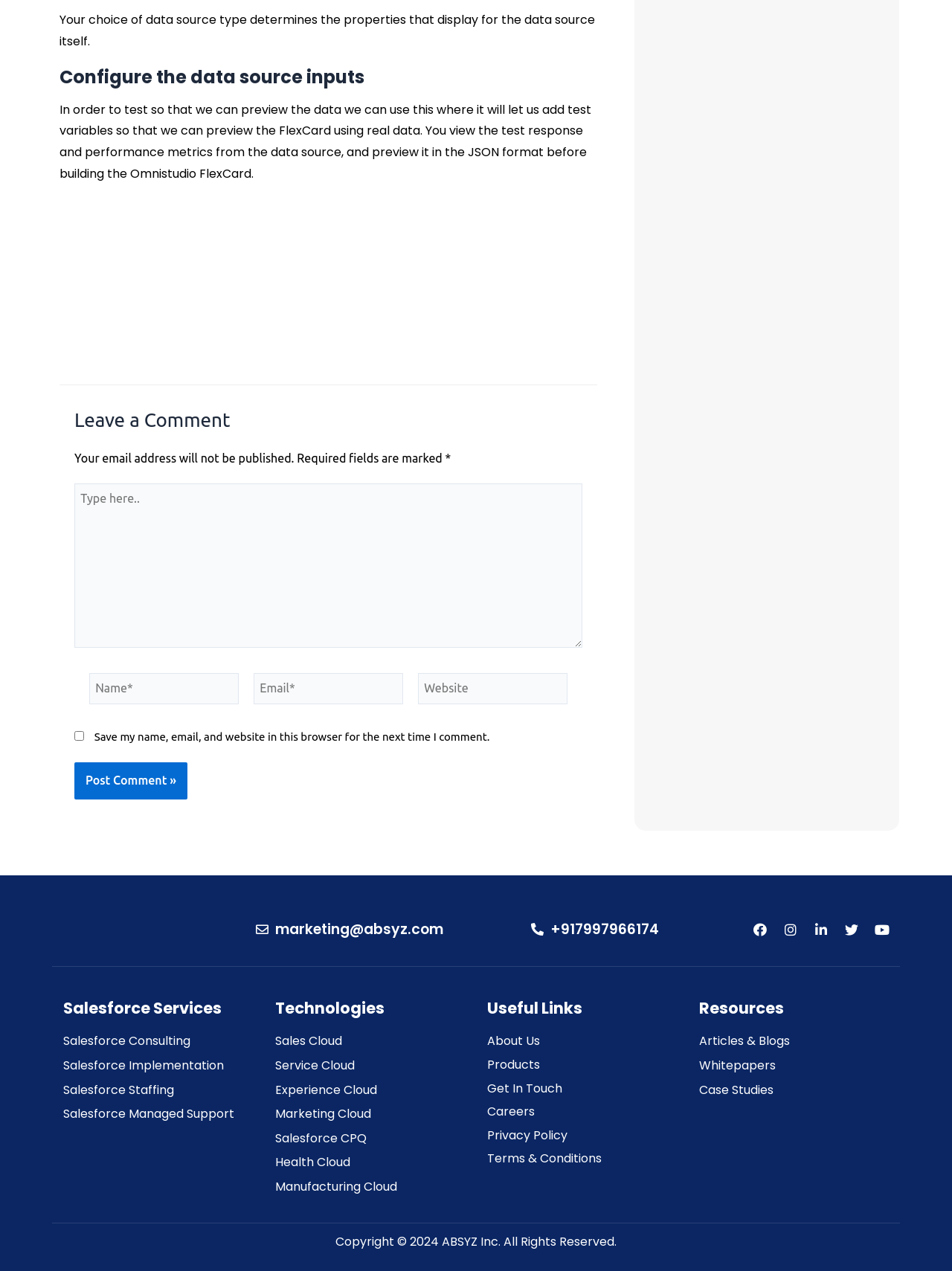Identify the bounding box coordinates for the UI element described as: "name="submit" value="Post Comment »"".

[0.078, 0.6, 0.197, 0.629]